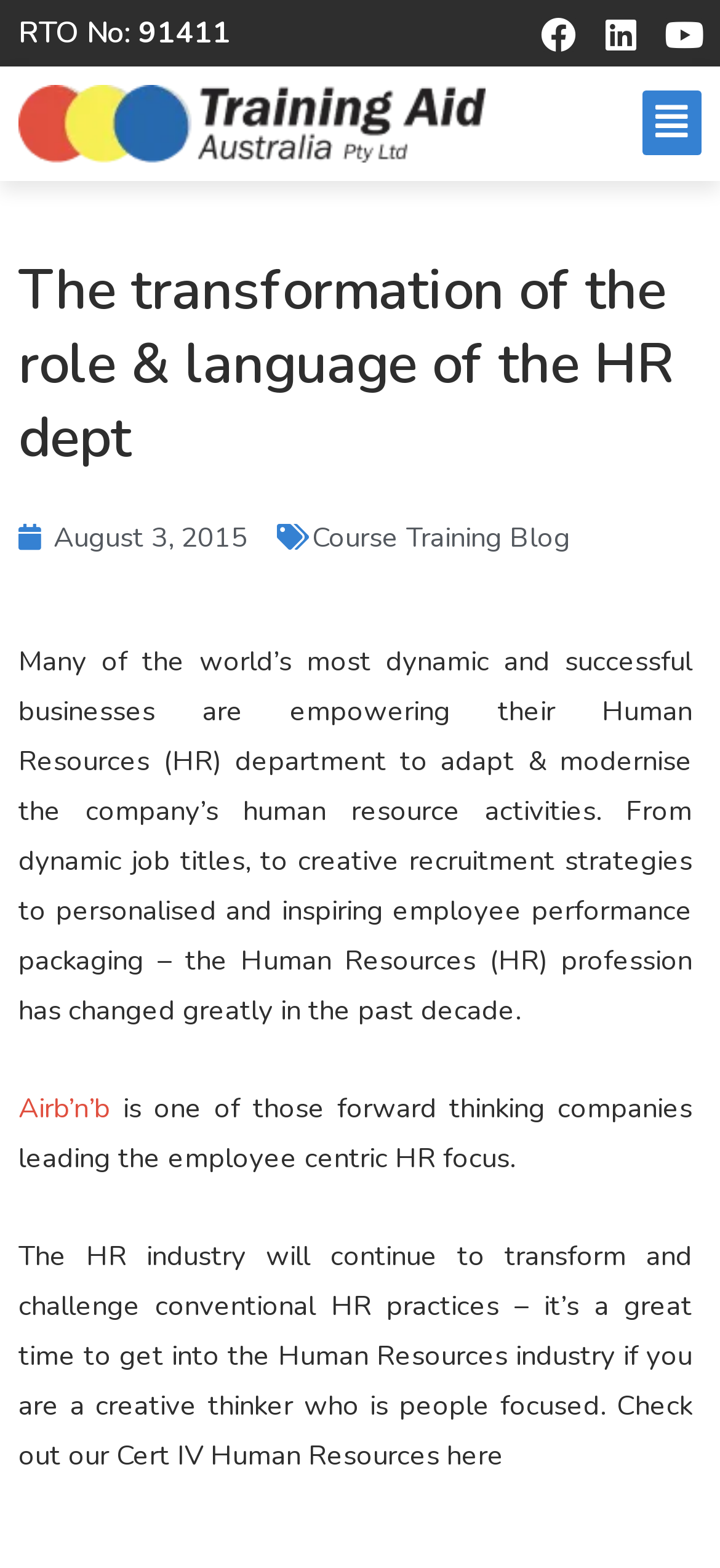Provide a thorough summary of the webpage.

The webpage is about the Training Aid Course Blog, specifically featuring an article titled "The Transformation of the Role and Language of the HR Dept". At the top left, there is a heading displaying the RTO number "91411". On the top right, there are three social media links: Facebook, Linkedin, and Youtube. Below the social media links, there is a logo of Training Aid Australia, accompanied by an image.

On the left side, there is a heading with the same title as the article, "The Transformation of the Role and Language of the HR Dept". Below this heading, there is a timestamp indicating the article was published on August 3, 2015. Next to the timestamp, there is a link to the "Course Training Blog".

The main content of the article starts below the timestamp, discussing how Human Resources departments are adapting and modernizing their activities in successful businesses. The article mentions companies like Airbnb, which is leading the employee-centric HR focus. The text continues to explain how the HR industry will continue to transform and challenge conventional practices, making it a great time to get into the industry for creative thinkers who are people-focused. The article concludes with a promotion for the Cert IV Human Resources course.

Overall, the webpage is focused on presenting an article about the transformation of the HR department, with supporting links and a promotion for a related course.